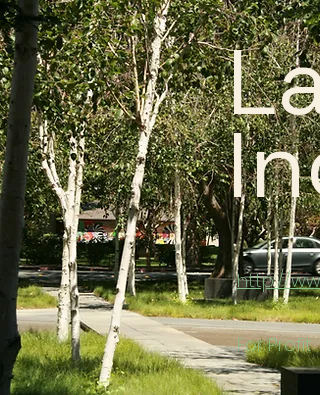Offer a detailed narrative of the image.

The image features a serene outdoor scene showcasing a tree-lined pathway with slender white-barked trees standing tall against a backdrop of greenery. The trees are surrounded by lush grass, contributing to the natural beauty of the setting. In the distance, a car is seen driving past, and a vibrant mural is faintly visible, hinting at an artistic element in the environment. The text overlay prominently displays "Launch Social Inc." along with a website link, suggesting a connection to the company, which is described as a unique social dating app that utilizes friends’ input for matchmaking. This blend of nature and the branding of Launch Social Inc. creates a balanced and inviting atmosphere, reflecting the app's community-oriented approach.